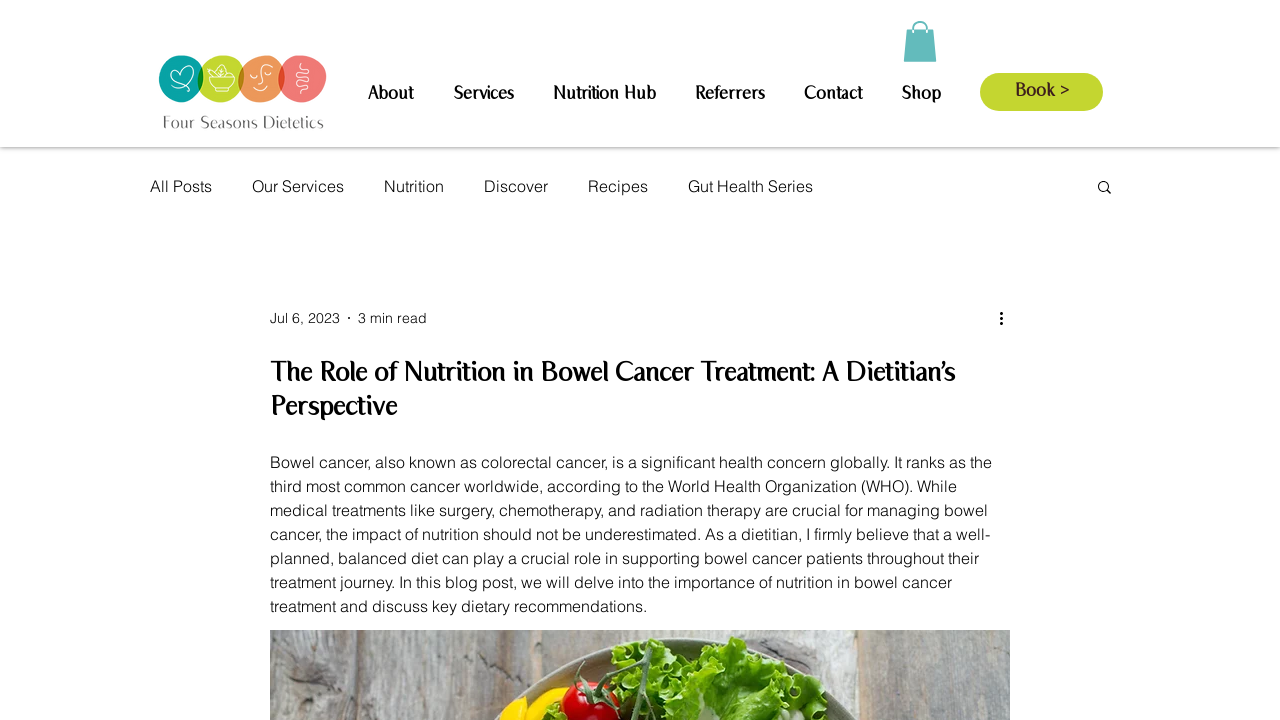Please extract the webpage's main title and generate its text content.

The Role of Nutrition in Bowel Cancer Treatment: A Dietitian's Perspective